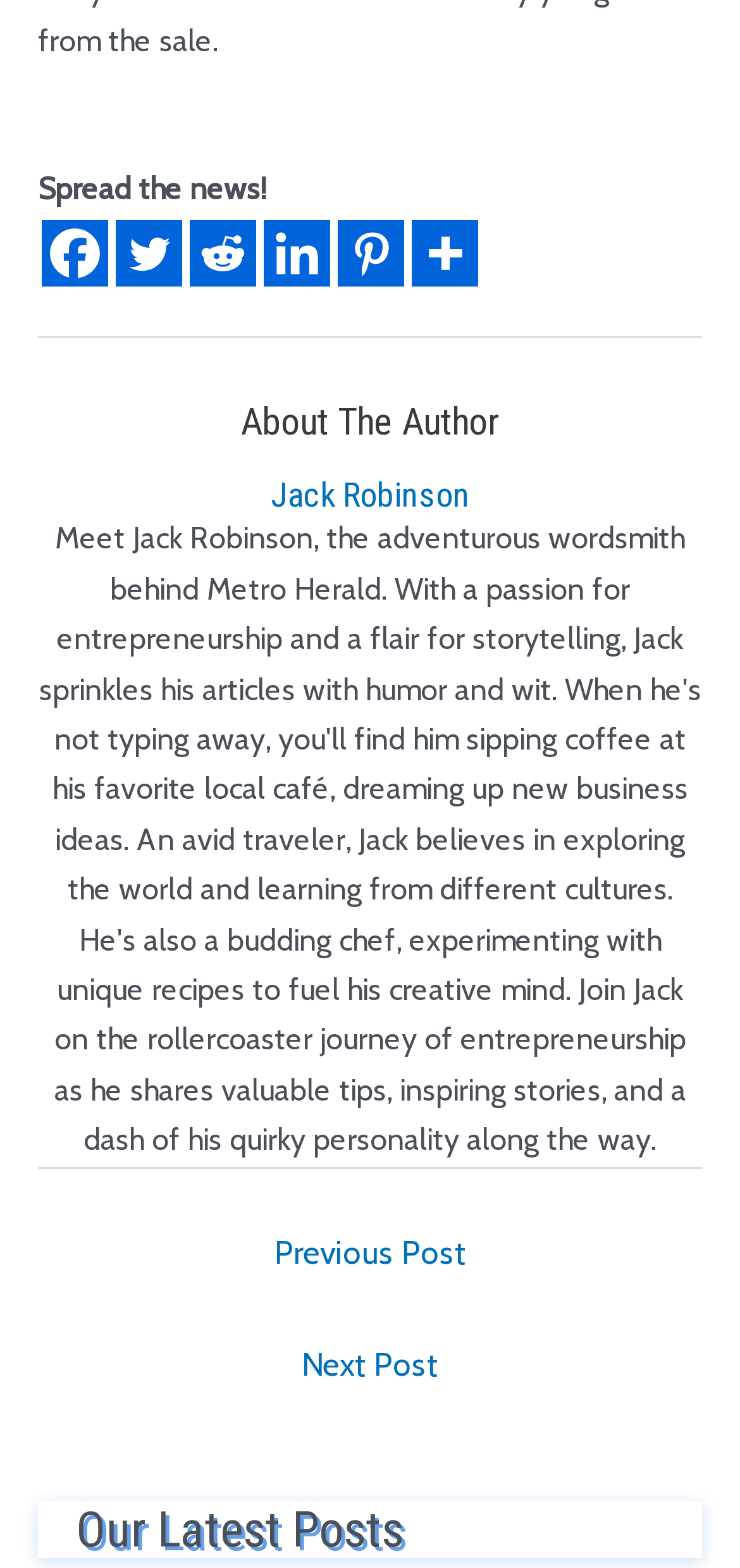Specify the bounding box coordinates of the element's region that should be clicked to achieve the following instruction: "Read about the author". The bounding box coordinates consist of four float numbers between 0 and 1, in the format [left, top, right, bottom].

[0.051, 0.255, 0.949, 0.284]